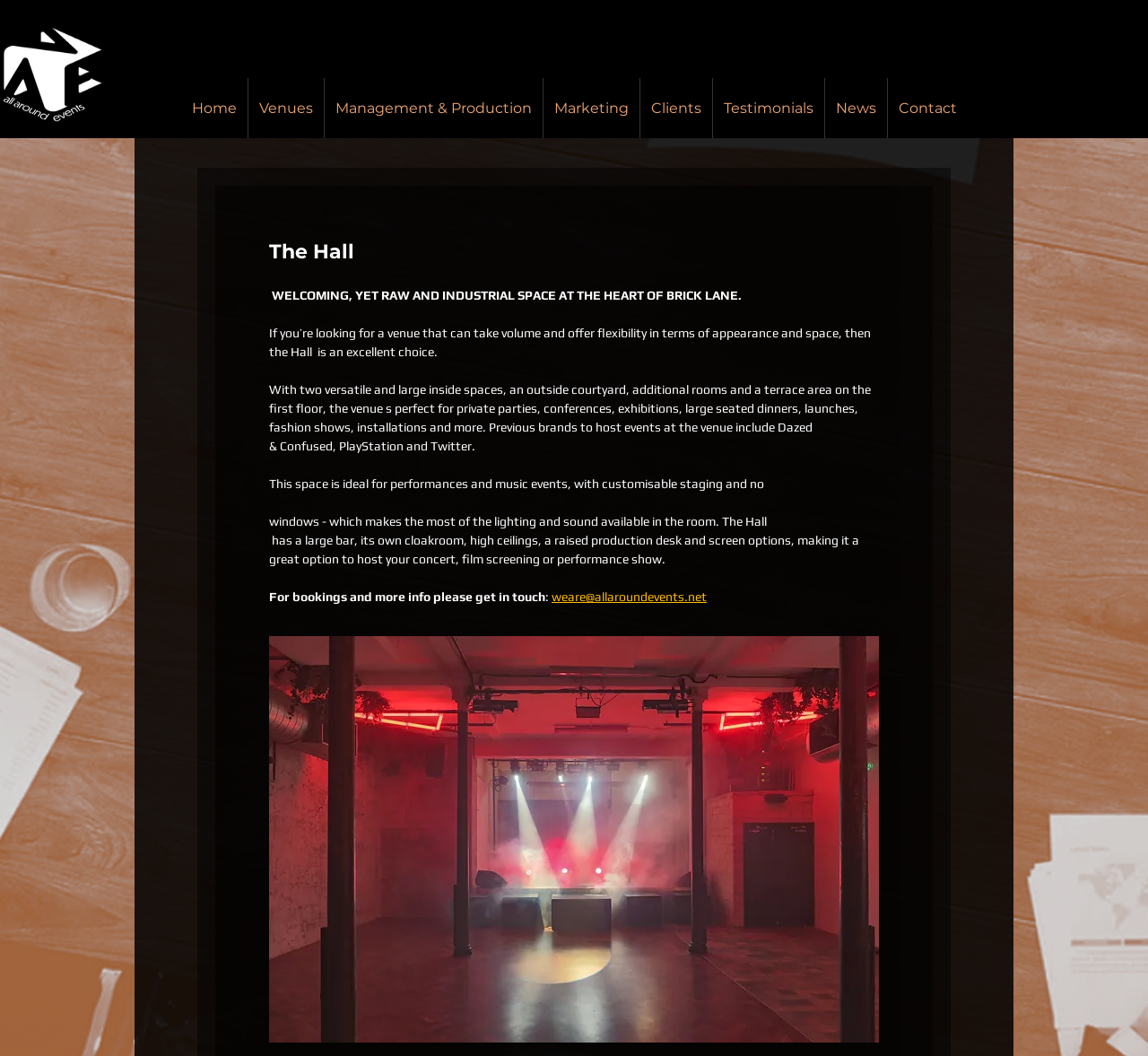Create a detailed summary of the webpage's content and design.

The webpage appears to be a venue description page for "The Hall" at All Around Events. At the top, there is a navigation menu with links to various sections of the website, including "Home", "Venues", "Management & Production", "Marketing", "Clients", "Testimonials", "News", and "Contact".

Below the navigation menu, there is a heading that reads "The Hall". This is followed by a series of paragraphs that describe the venue. The text explains that The Hall is a welcoming, yet raw and industrial space located at the heart of Brick Lane. It highlights the venue's flexibility in terms of appearance and space, making it an excellent choice for various events such as private parties, conferences, exhibitions, and more.

The text also mentions the venue's features, including two large inside spaces, an outside courtyard, additional rooms, and a terrace area on the first floor. It notes that the space is ideal for performances and music events, with customisable staging and no windows, allowing for maximum control over lighting and sound.

Additionally, the venue has a large bar, its own cloakroom, high ceilings, a raised production desk, and screen options, making it a great option for hosting concerts, film screenings, or performance shows. The text concludes by providing contact information for bookings and more information.

On the right side of the page, there is a button, but its purpose is not clear. Overall, the webpage provides a detailed description of The Hall at All Around Events, highlighting its features and versatility as a venue for various events.